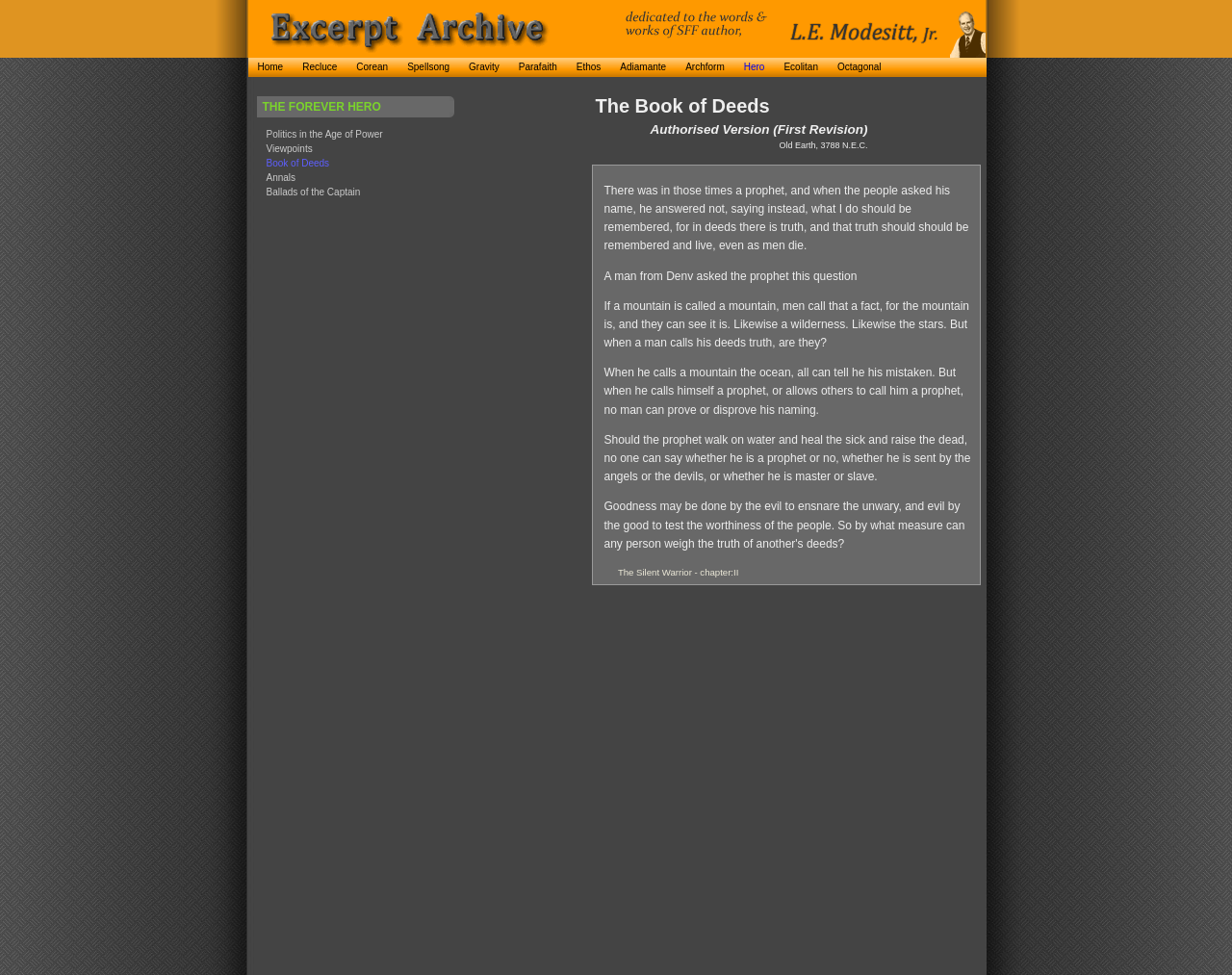Identify the bounding box coordinates of the part that should be clicked to carry out this instruction: "Explore the 'Recluce' series".

[0.238, 0.059, 0.282, 0.078]